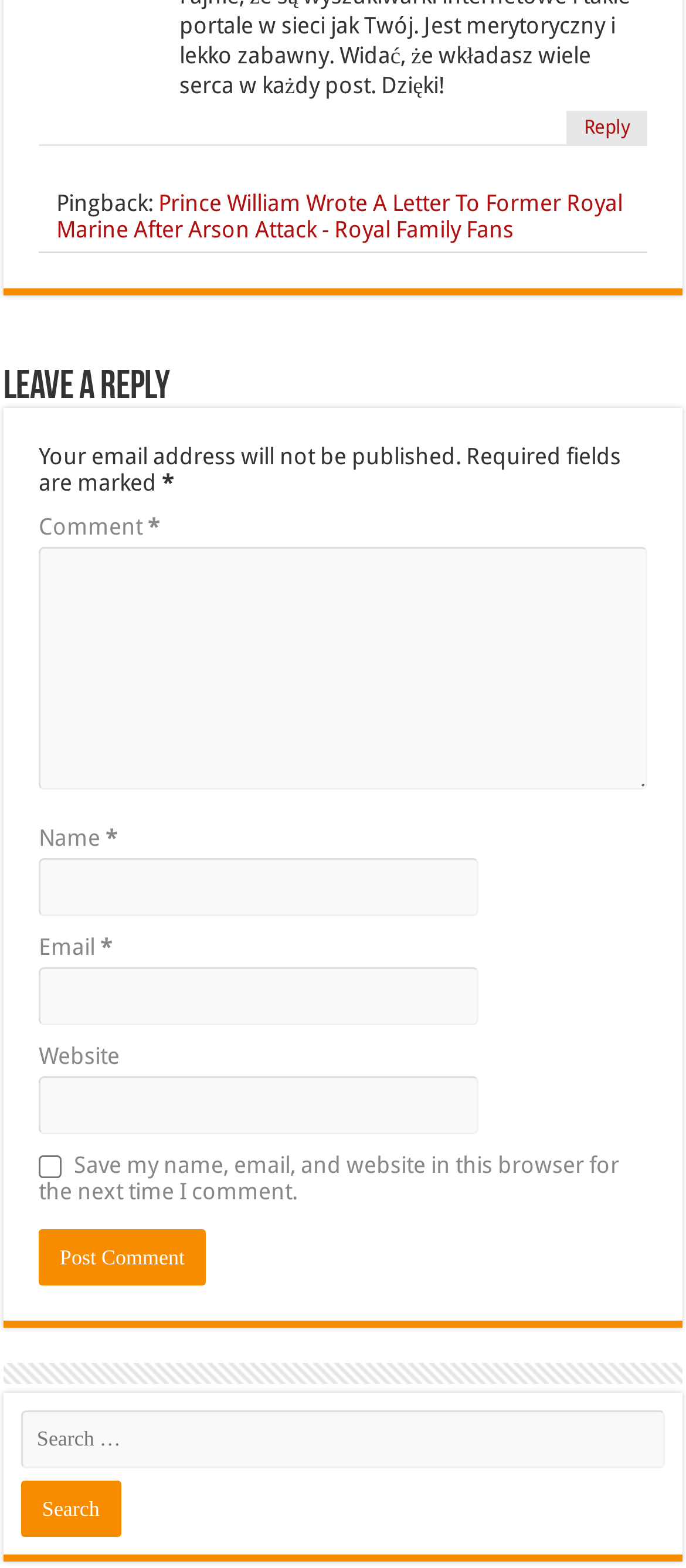What is the required information to leave a comment?
Give a detailed response to the question by analyzing the screenshot.

The comment form has three required fields marked with an asterisk (*) symbol, which are name, email, and comment. These fields must be filled in before submitting the comment using the 'Post Comment' button.